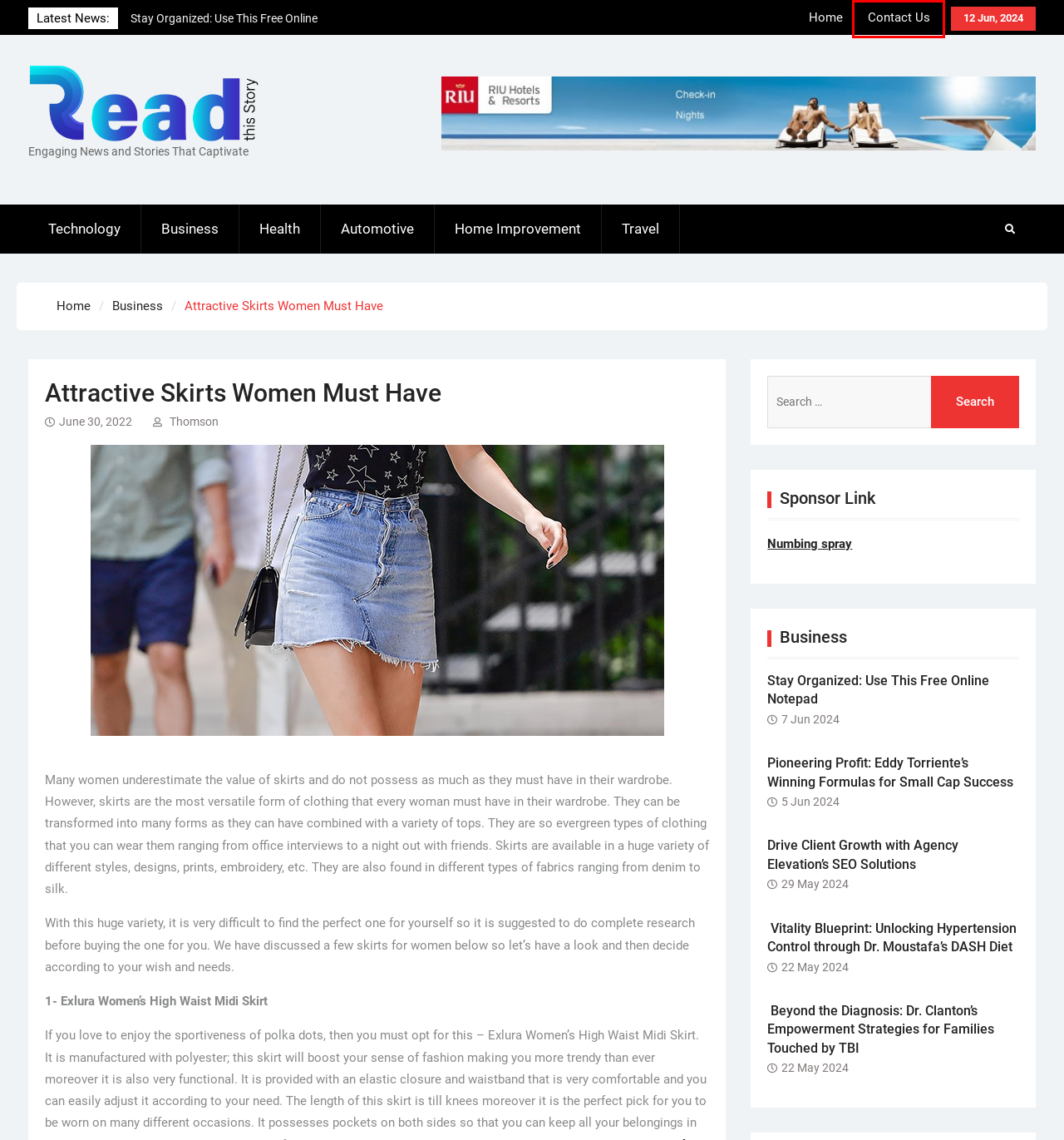You are given a screenshot depicting a webpage with a red bounding box around a UI element. Select the description that best corresponds to the new webpage after clicking the selected element. Here are the choices:
A. home -
B. Vitality Blueprint: Unlocking Hypertension Control through Dr. Moustafa's DASH Diet -
C. Thomson, Author at
D. Contact Us -
E. Pioneering Profit: Eddy Torriente's Winning Formulas for Small Cap Success -
F. Stay Organized: Use This Free Online Notepad -
G. Drive Client Growth with Agency Elevation’s SEO Solutions -
H. Beyond the Diagnosis: Dr. Clanton's Empowerment Strategies for Families Touched by TBI -

D